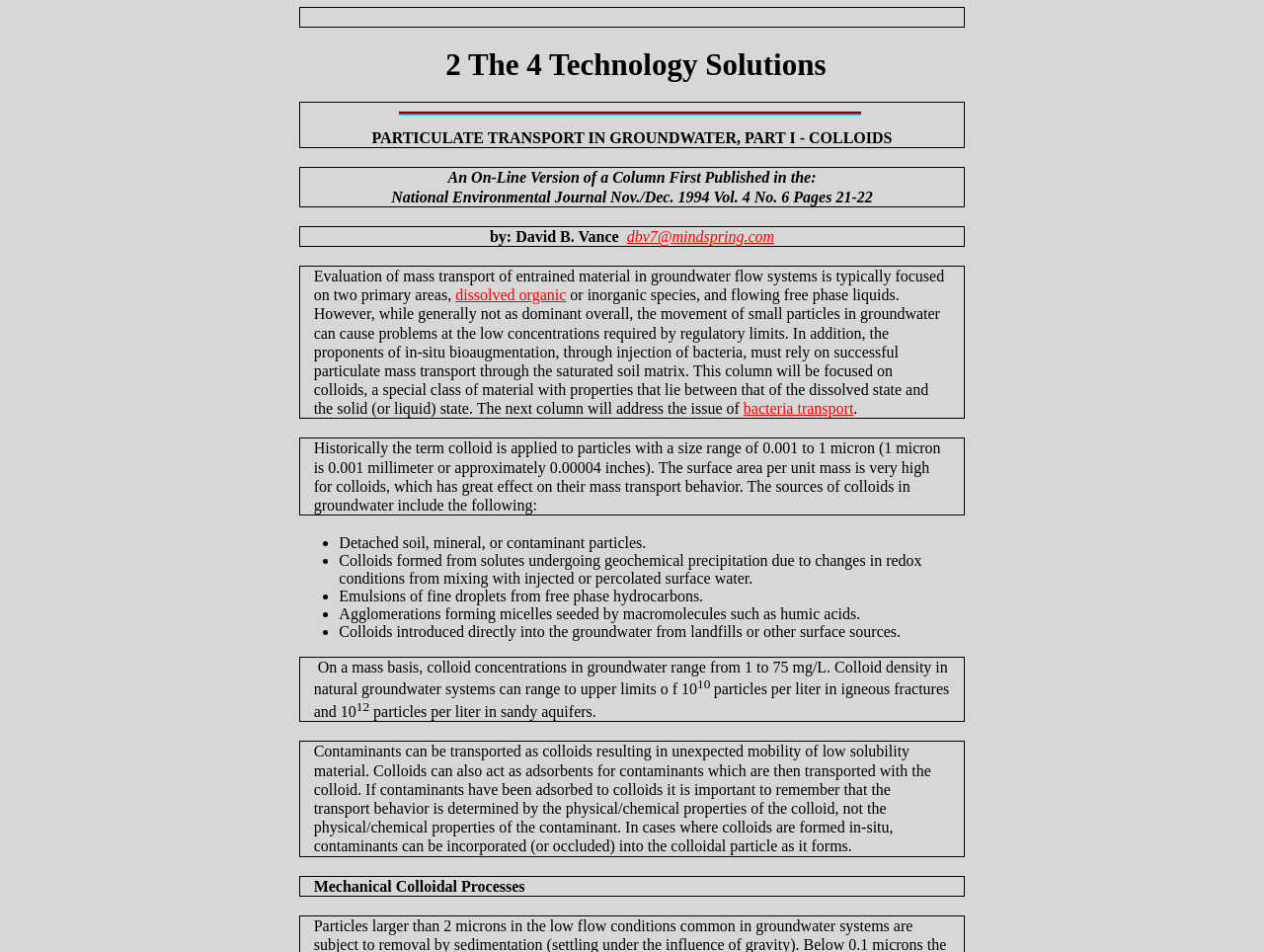Using the provided element description: "dbv7@mindspring.com", determine the bounding box coordinates of the corresponding UI element in the screenshot.

[0.496, 0.239, 0.613, 0.257]